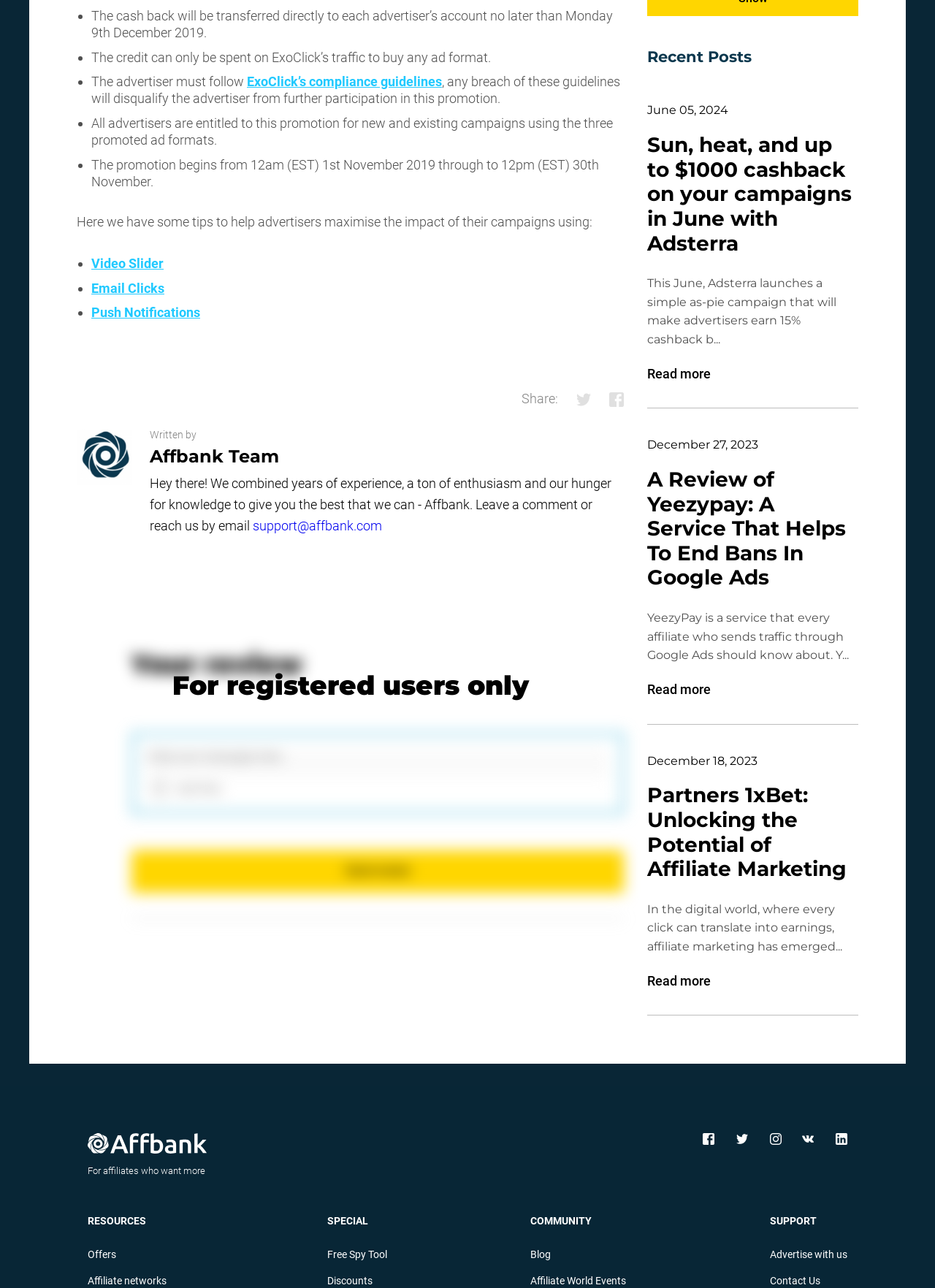Can you look at the image and give a comprehensive answer to the question:
What is the name of the team that wrote the article?

I found the name of the team by reading the text 'Written by Affbank Team' which is located at the bottom of the webpage, and also by looking at the image and link with the same name.